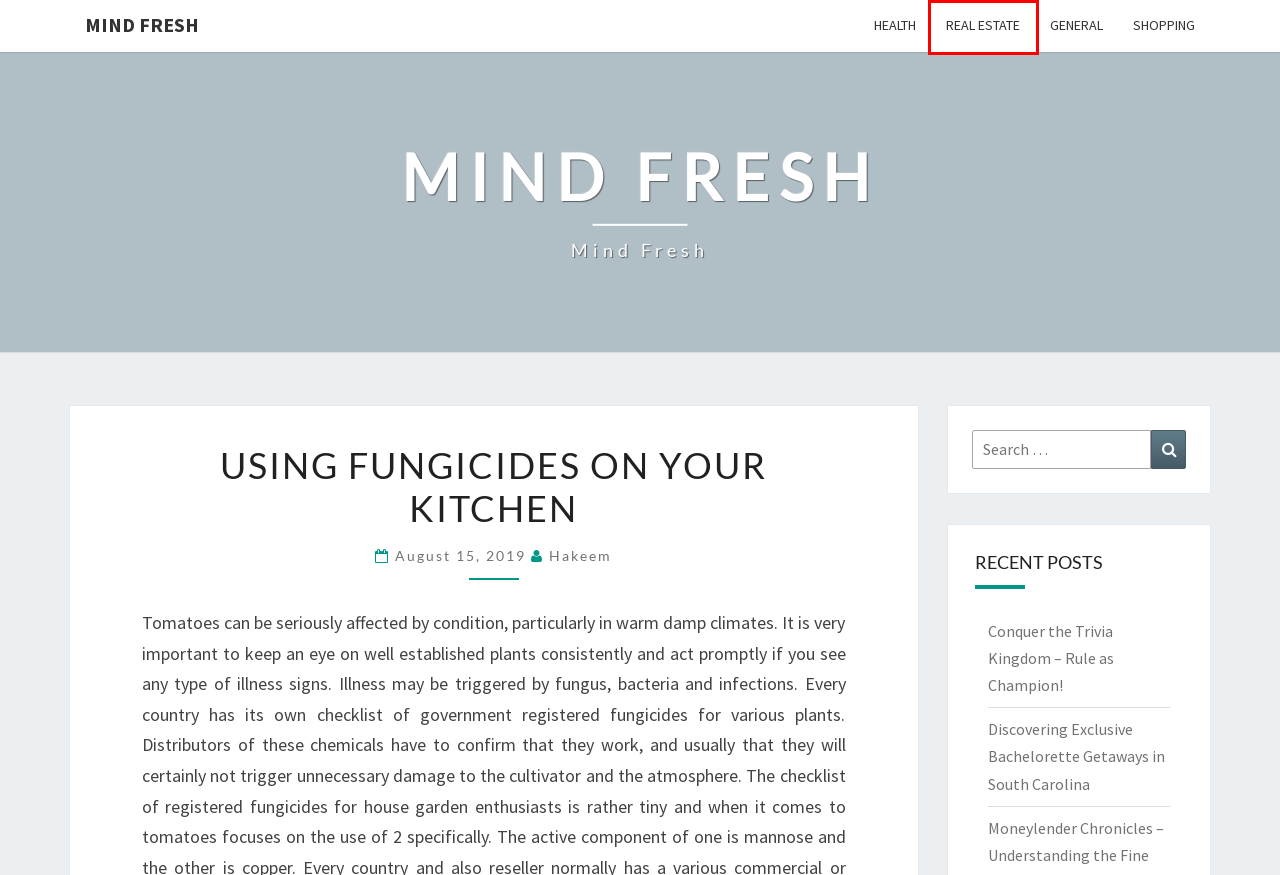You are given a webpage screenshot where a red bounding box highlights an element. Determine the most fitting webpage description for the new page that loads after clicking the element within the red bounding box. Here are the candidates:
A. Health – Mind fresh
B. Real Estate – Mind fresh
C. Hakeem – Mind fresh
D. General – Mind fresh
E. Shopping – Mind fresh
F. Conquer the Trivia Kingdom – Rule as Champion! – Mind fresh
G. Mind fresh – Mind fresh
H. Discovering Exclusive Bachelorette Getaways in South Carolina – Mind fresh

B